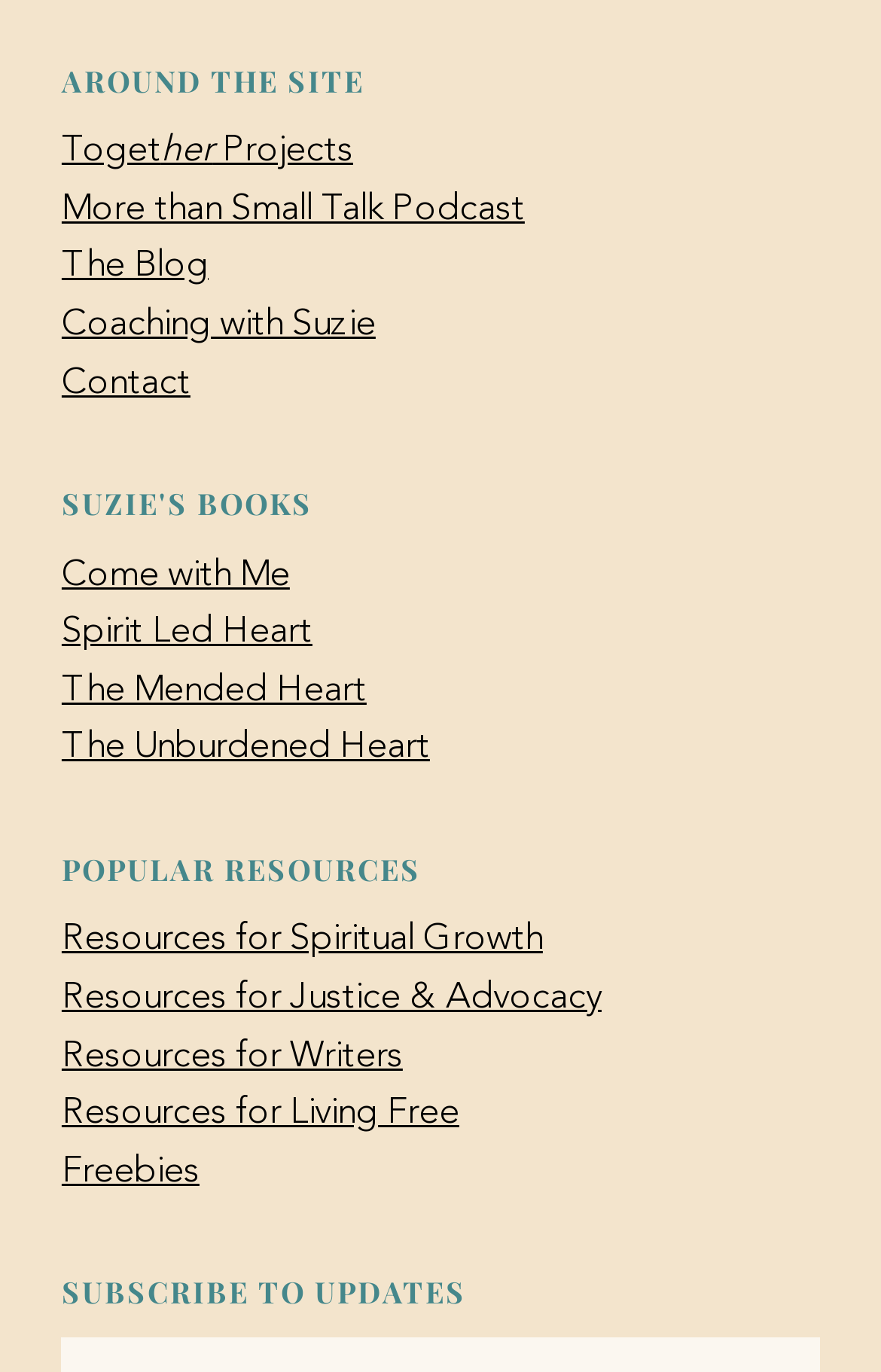Please locate the bounding box coordinates of the region I need to click to follow this instruction: "Explore Together Projects".

[0.07, 0.097, 0.401, 0.124]